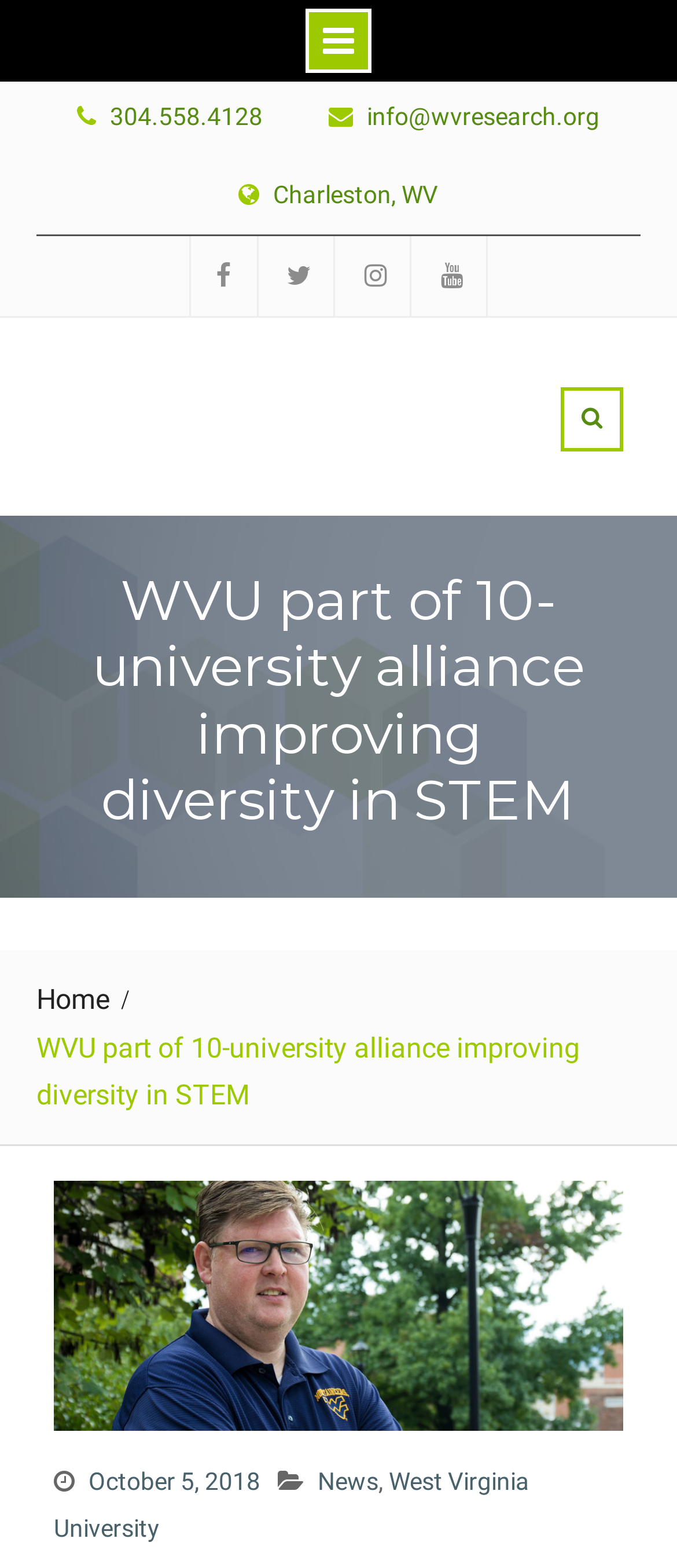Please find and report the primary heading text from the webpage.

WVU part of 10-university alliance improving diversity in STEM